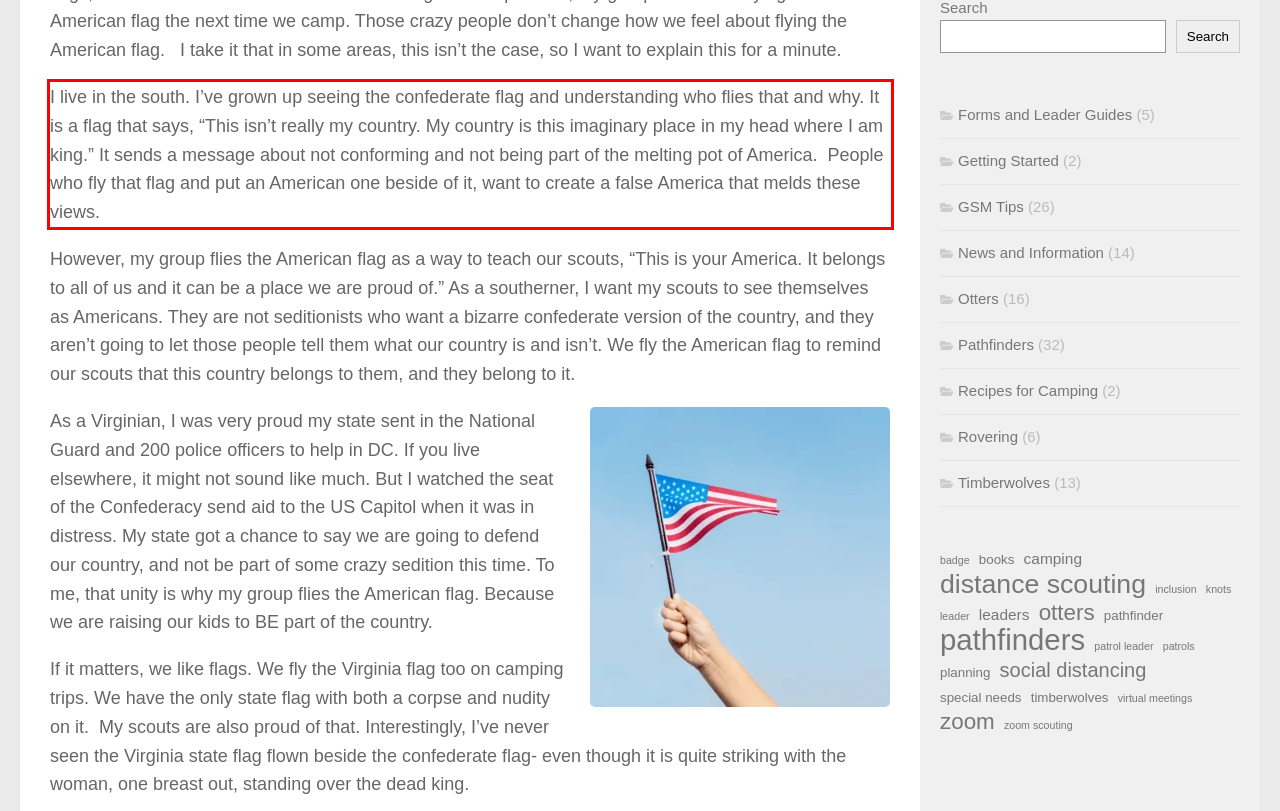You are provided with a screenshot of a webpage featuring a red rectangle bounding box. Extract the text content within this red bounding box using OCR.

I live in the south. I’ve grown up seeing the confederate flag and understanding who flies that and why. It is a flag that says, “This isn’t really my country. My country is this imaginary place in my head where I am king.” It sends a message about not conforming and not being part of the melting pot of America. People who fly that flag and put an American one beside of it, want to create a false America that melds these views.